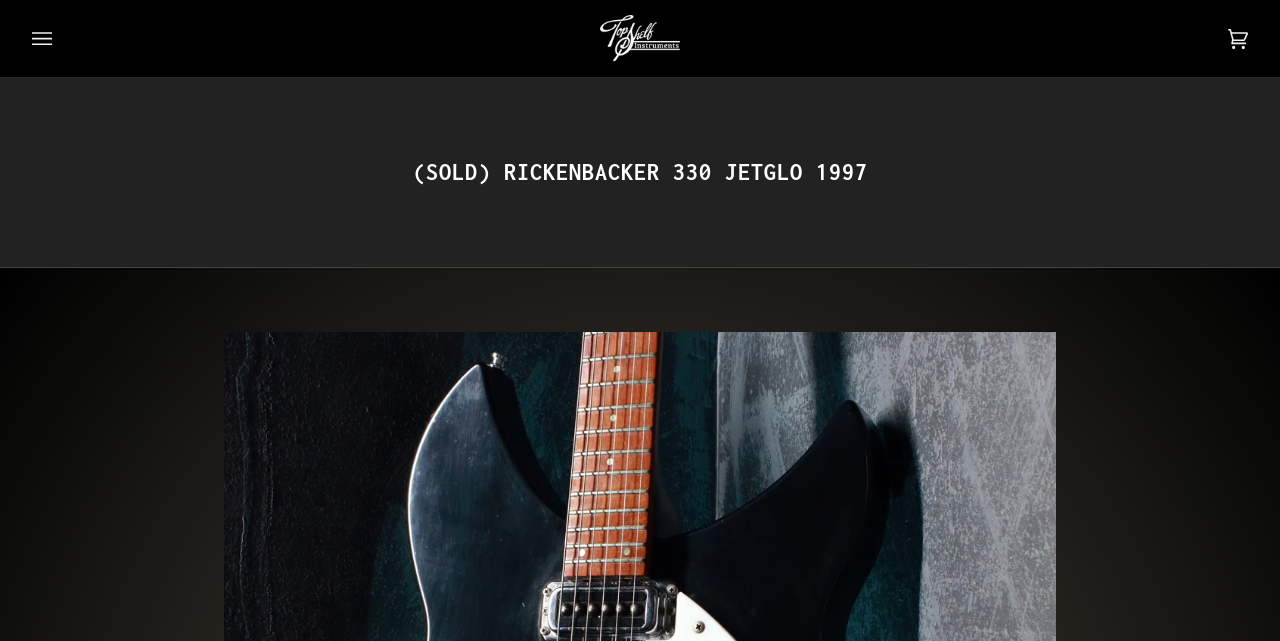Identify the coordinates of the bounding box for the element described below: "aria-label="Open menu"". Return the coordinates as four float numbers between 0 and 1: [left, top, right, bottom].

[0.025, 0.0, 0.072, 0.121]